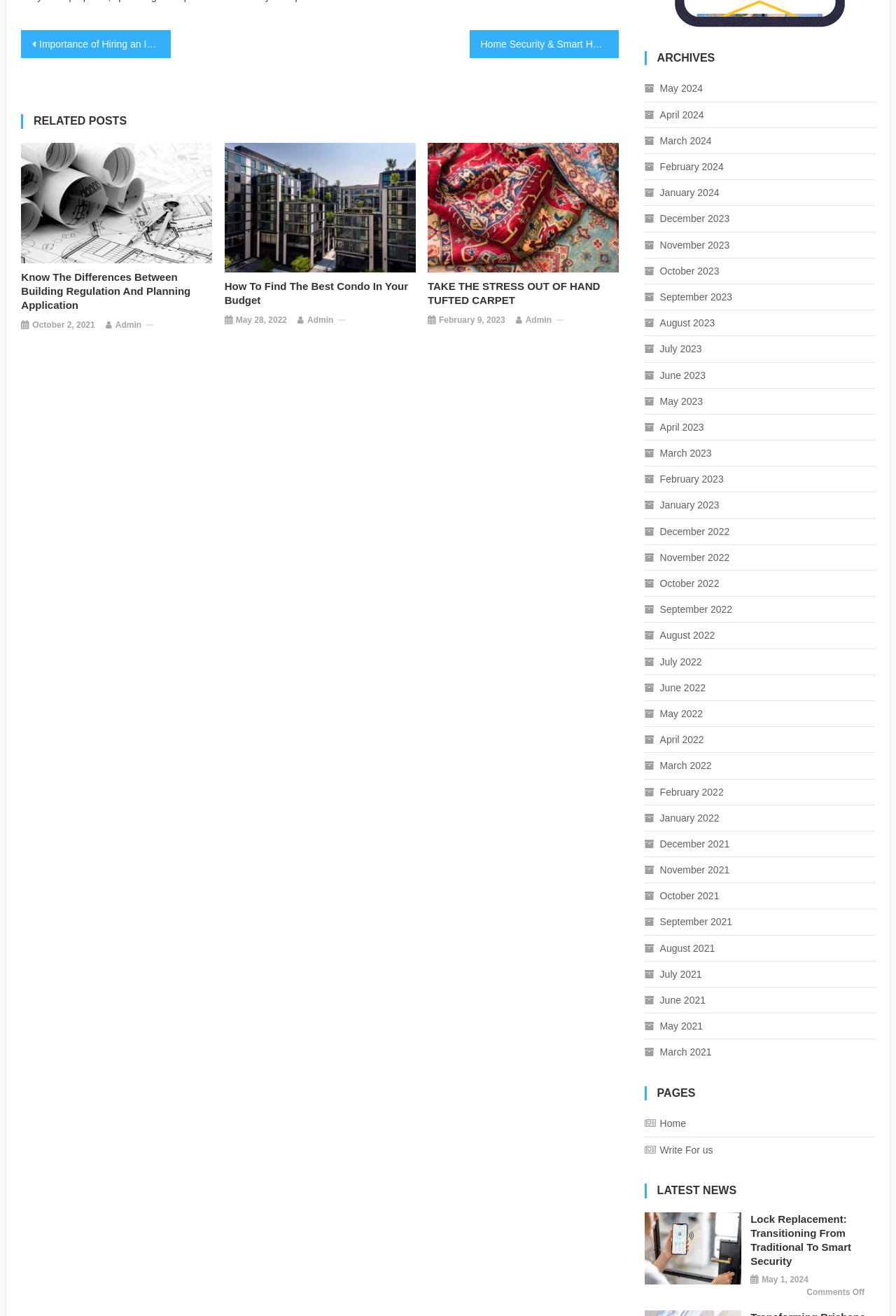Find the bounding box coordinates of the clickable region needed to perform the following instruction: "Click on 'Importance of Hiring an Interior Designer for Your House Decoration'". The coordinates should be provided as four float numbers between 0 and 1, i.e., [left, top, right, bottom].

[0.023, 0.023, 0.19, 0.044]